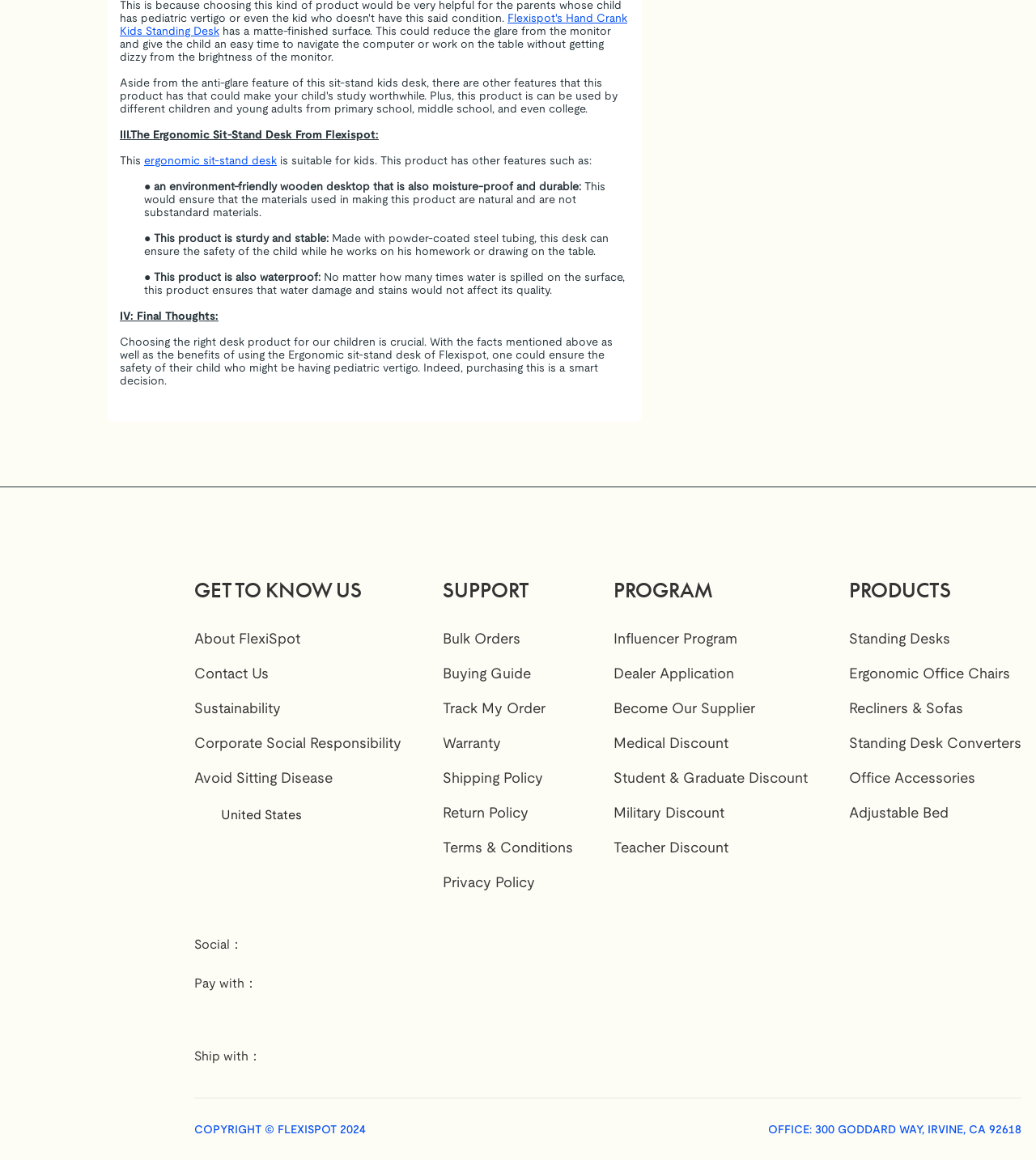Find and specify the bounding box coordinates that correspond to the clickable region for the instruction: "Subscribe to Newsletter".

None